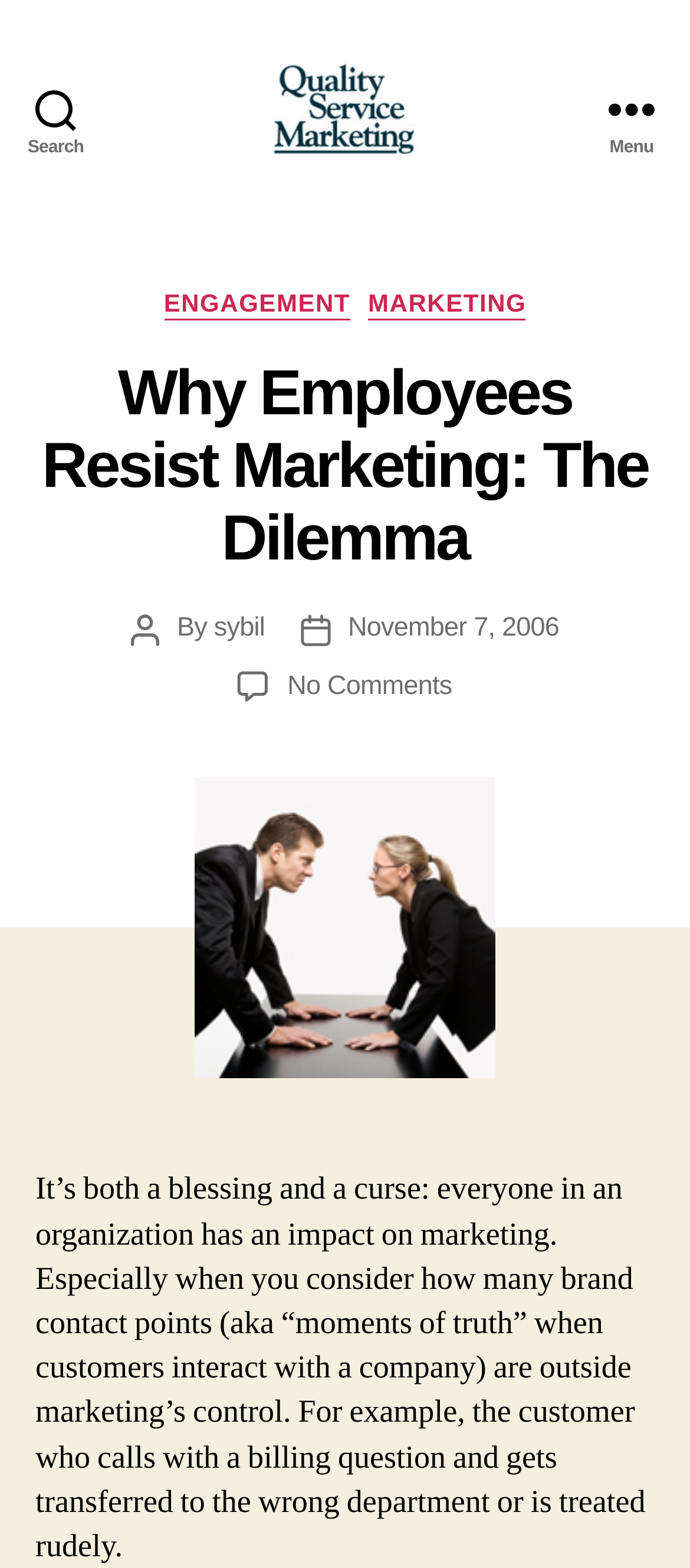Kindly respond to the following question with a single word or a brief phrase: 
How many links are in the categories section?

2